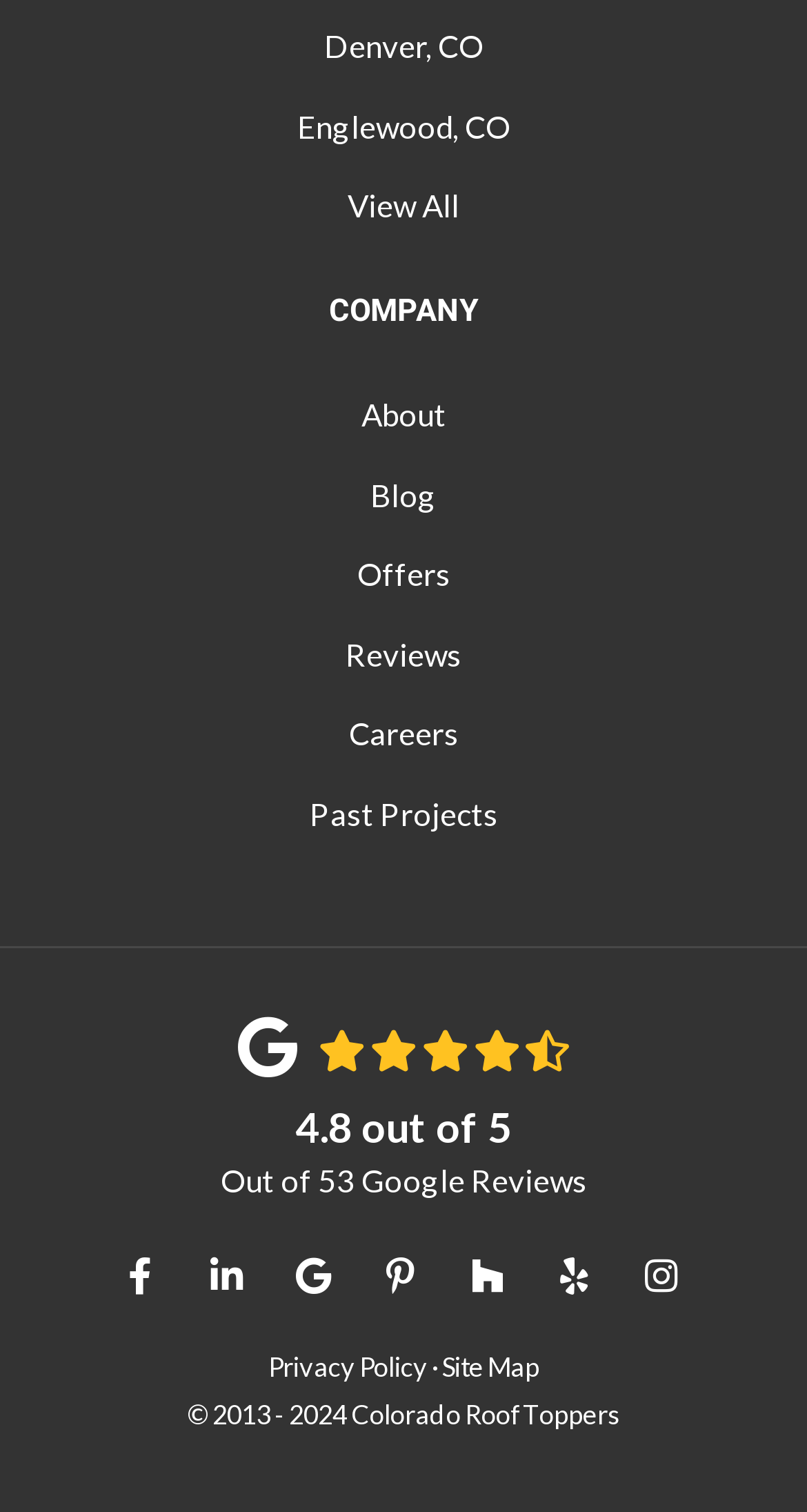What is the rating out of 5?
Using the image, provide a concise answer in one word or a short phrase.

4.8